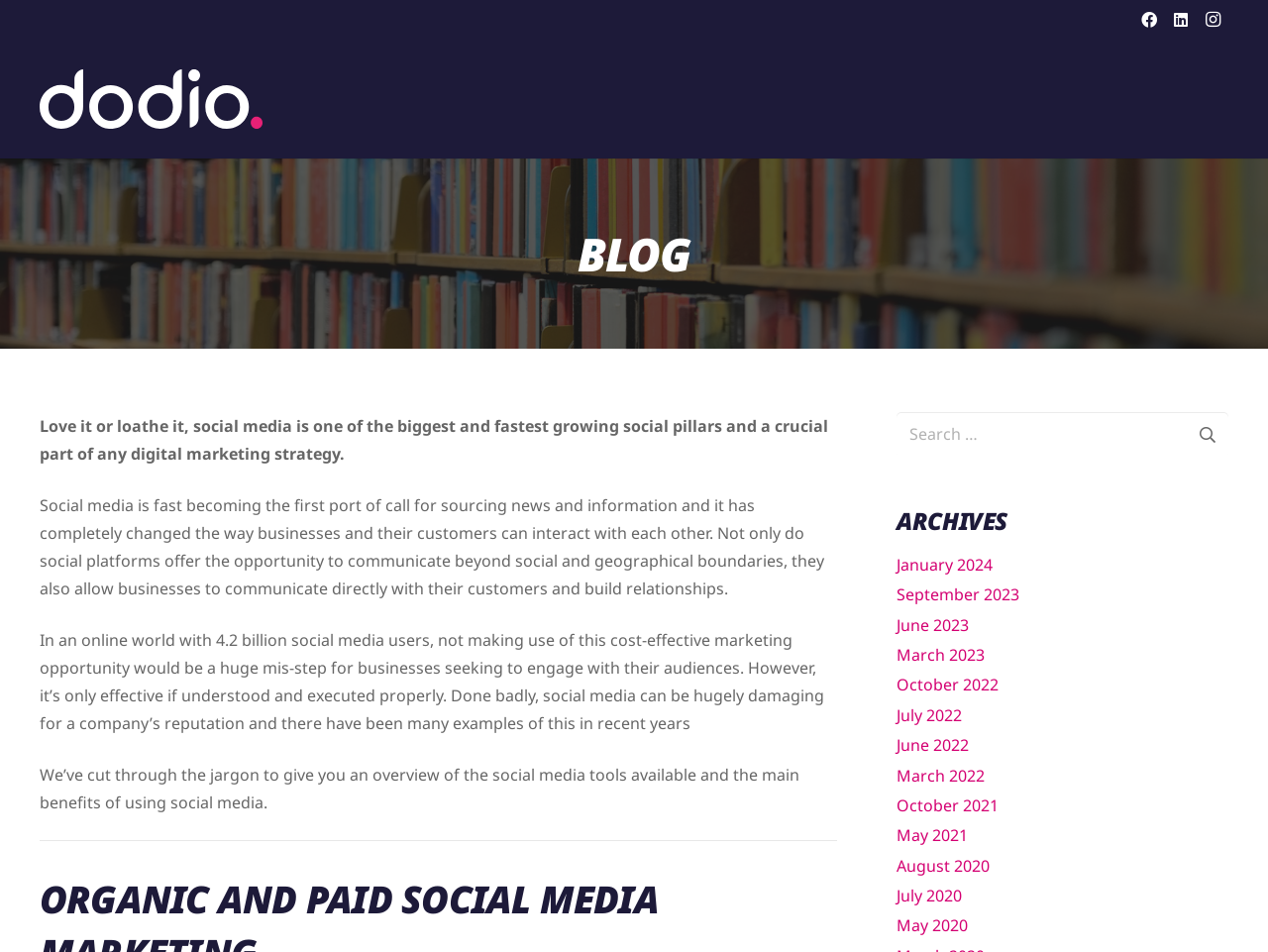What is the purpose of the search bar on the webpage?
Please give a detailed and thorough answer to the question, covering all relevant points.

The search bar is located on the right-hand side of the webpage, and it appears to be a search function for the blog. The text 'Search for:' is displayed next to the search bar, indicating that users can enter keywords to search for specific blog posts.